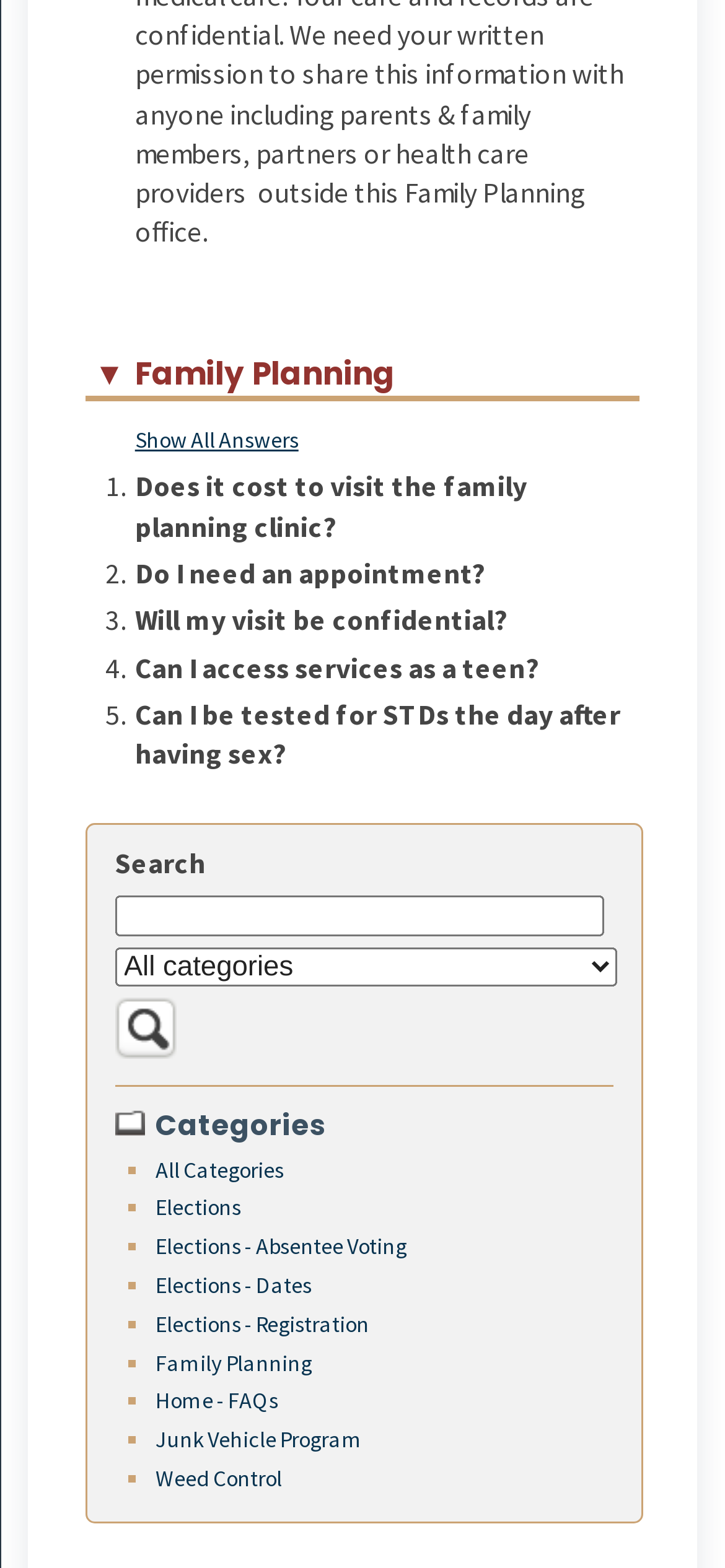Please find the bounding box coordinates for the clickable element needed to perform this instruction: "Visit the previous post".

None